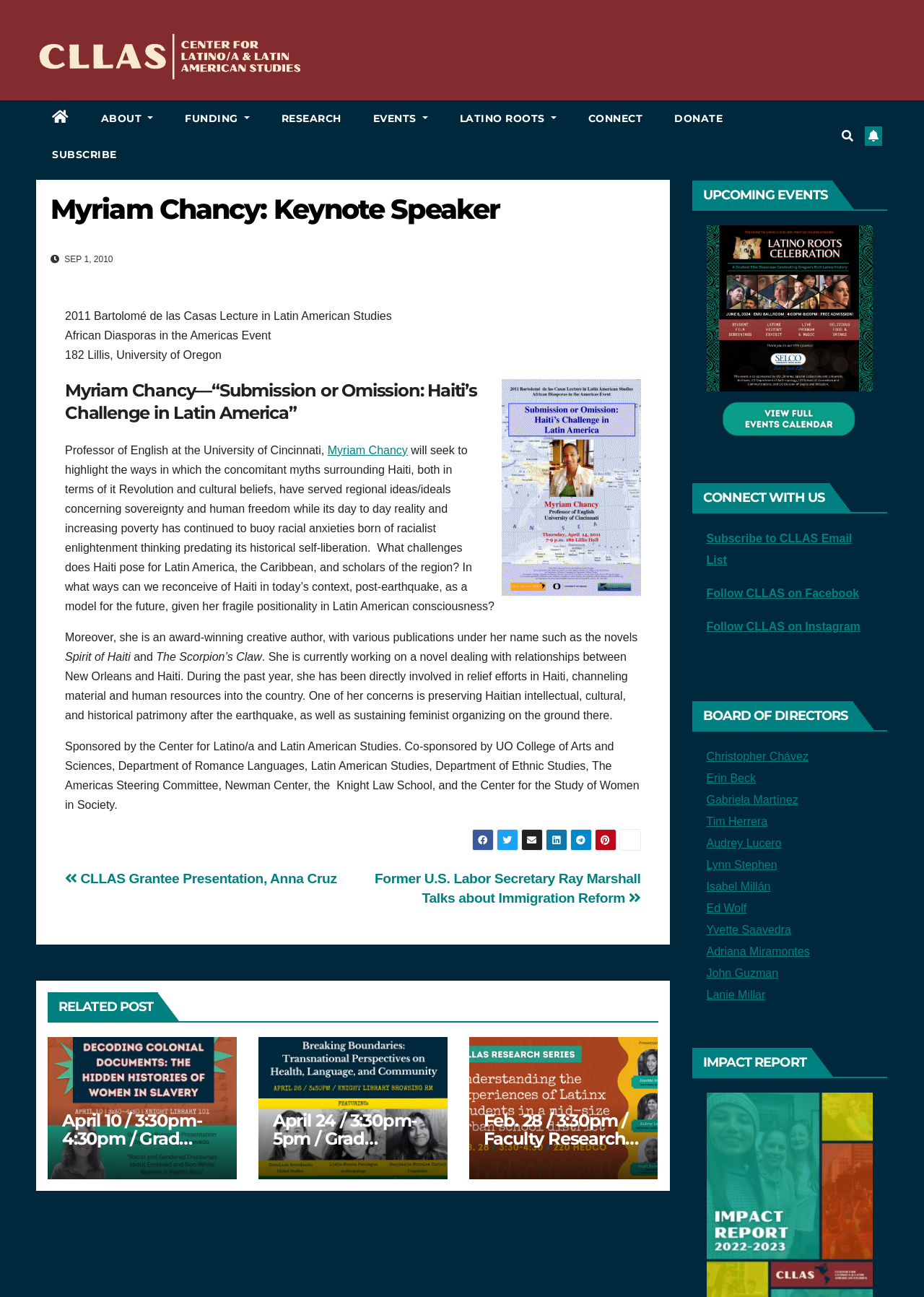Detail the various sections and features present on the webpage.

This webpage is about Myriam Chancy, a keynote speaker, and her lecture titled "Submission or Omission: Haiti's Challenge in Latin America" as part of the 2011 Bartolomé de las Casas Lecture in Latin American Studies. The event is sponsored by the Center for Latino/a and Latin American Studies and co-sponsored by several other organizations.

At the top of the page, there is a navigation menu with links to "ABOUT", "FUNDING", "RESEARCH", "EVENTS", "LATINO ROOTS", "CONNECT", and "DONATE". Below the menu, there is a heading that reads "Myriam Chancy: Keynote Speaker" followed by a brief description of the event.

The main content of the page is divided into sections. The first section provides details about the event, including the date, time, and location. The second section is about Myriam Chancy, describing her as a professor of English at the University of Cincinnati and an award-winning creative author. The section also mentions her involvement in relief efforts in Haiti and her concerns about preserving Haitian intellectual, cultural, and historical patrimony.

The page also features several links to social media platforms, a section for "RELATED POSTS", and a section for "UPCOMING EVENTS". Additionally, there are sections for "BOARD OF DIRECTORS" and "IMPACT REPORT", which provide information about the organization's leadership and impact.

Throughout the page, there are several images, including a logo for CLLAS (Center for Latino/a and Latin American Studies) and icons for social media platforms. The page has a clean and organized layout, making it easy to navigate and find information.